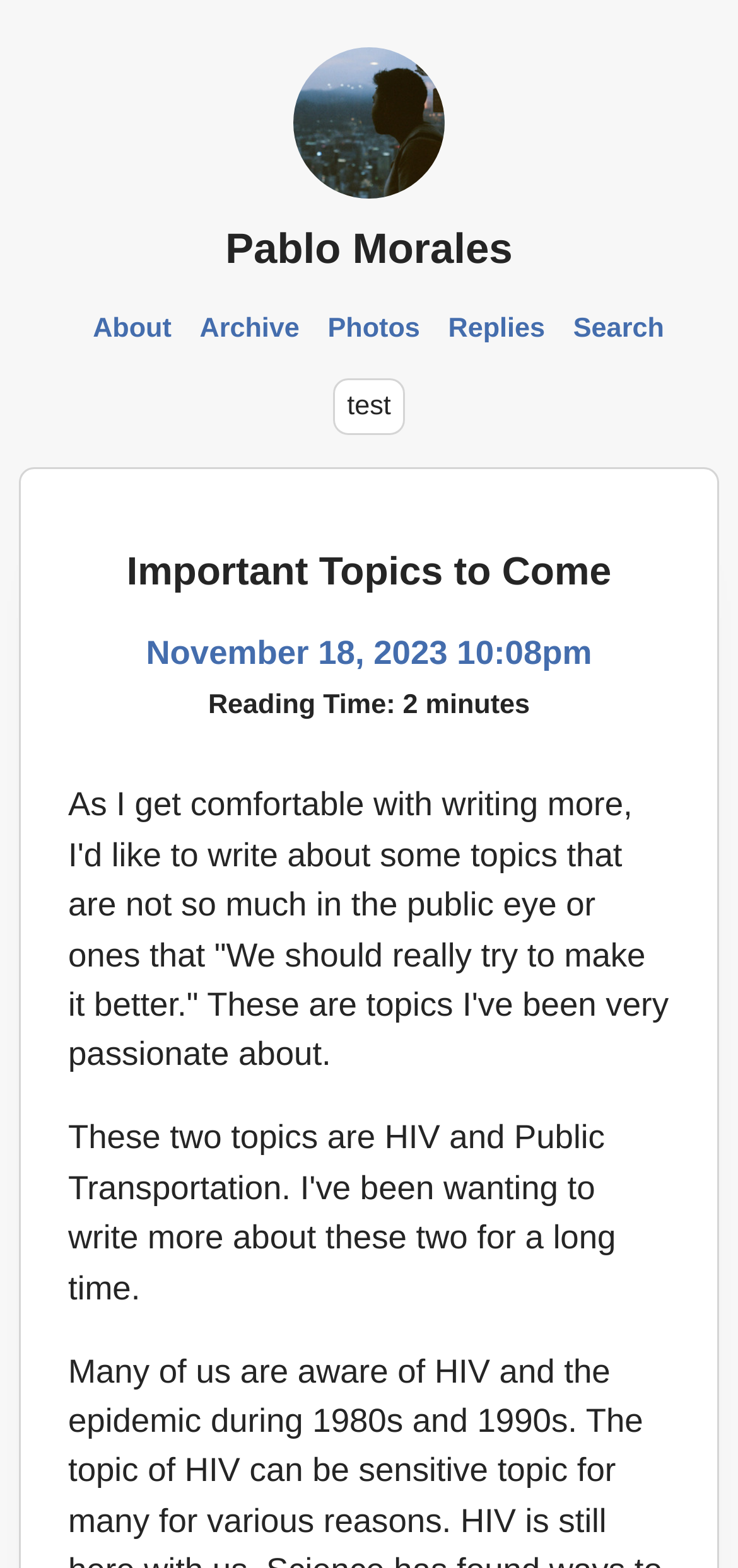Respond to the following query with just one word or a short phrase: 
What is the reading time of the article?

2 minutes